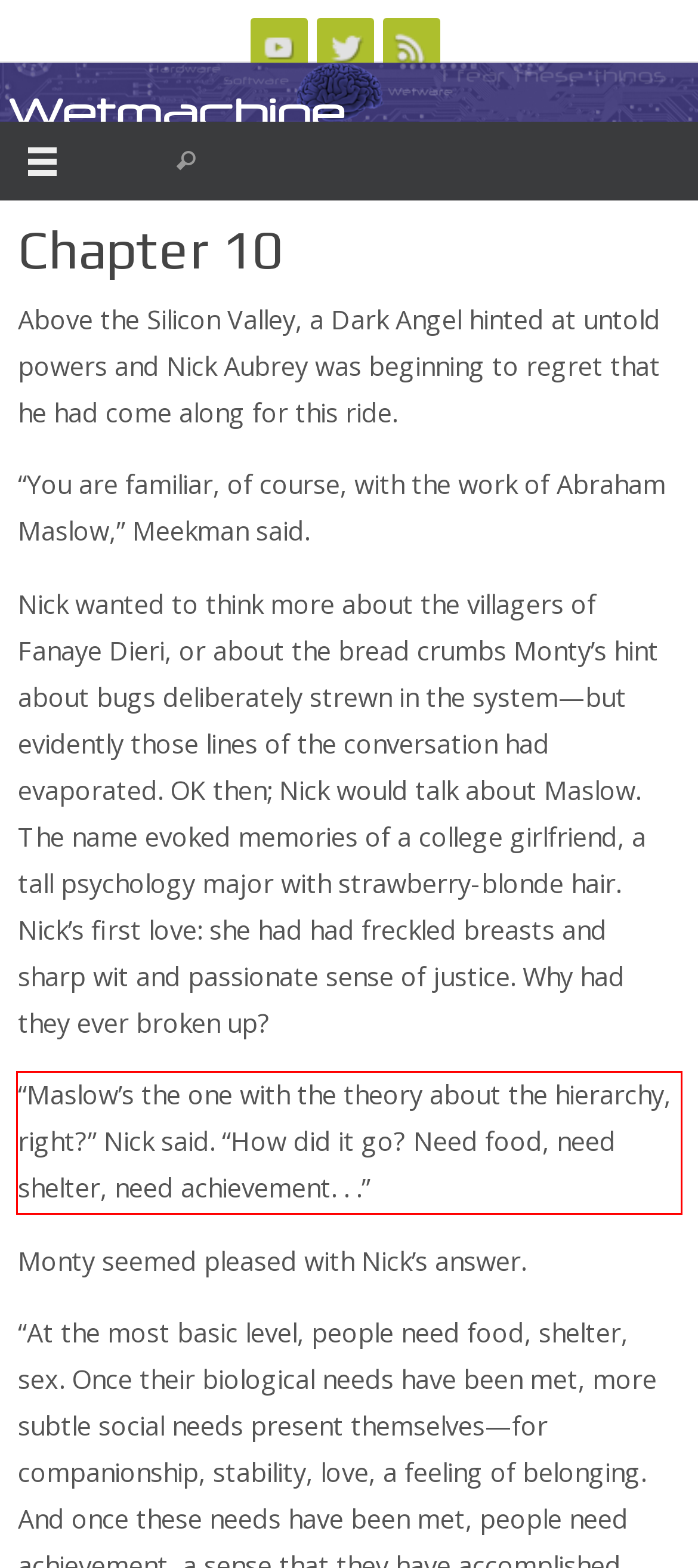Given the screenshot of the webpage, identify the red bounding box, and recognize the text content inside that red bounding box.

“Maslow’s the one with the theory about the hierarchy, right?” Nick said. “How did it go? Need food, need shelter, need achievement. . .”